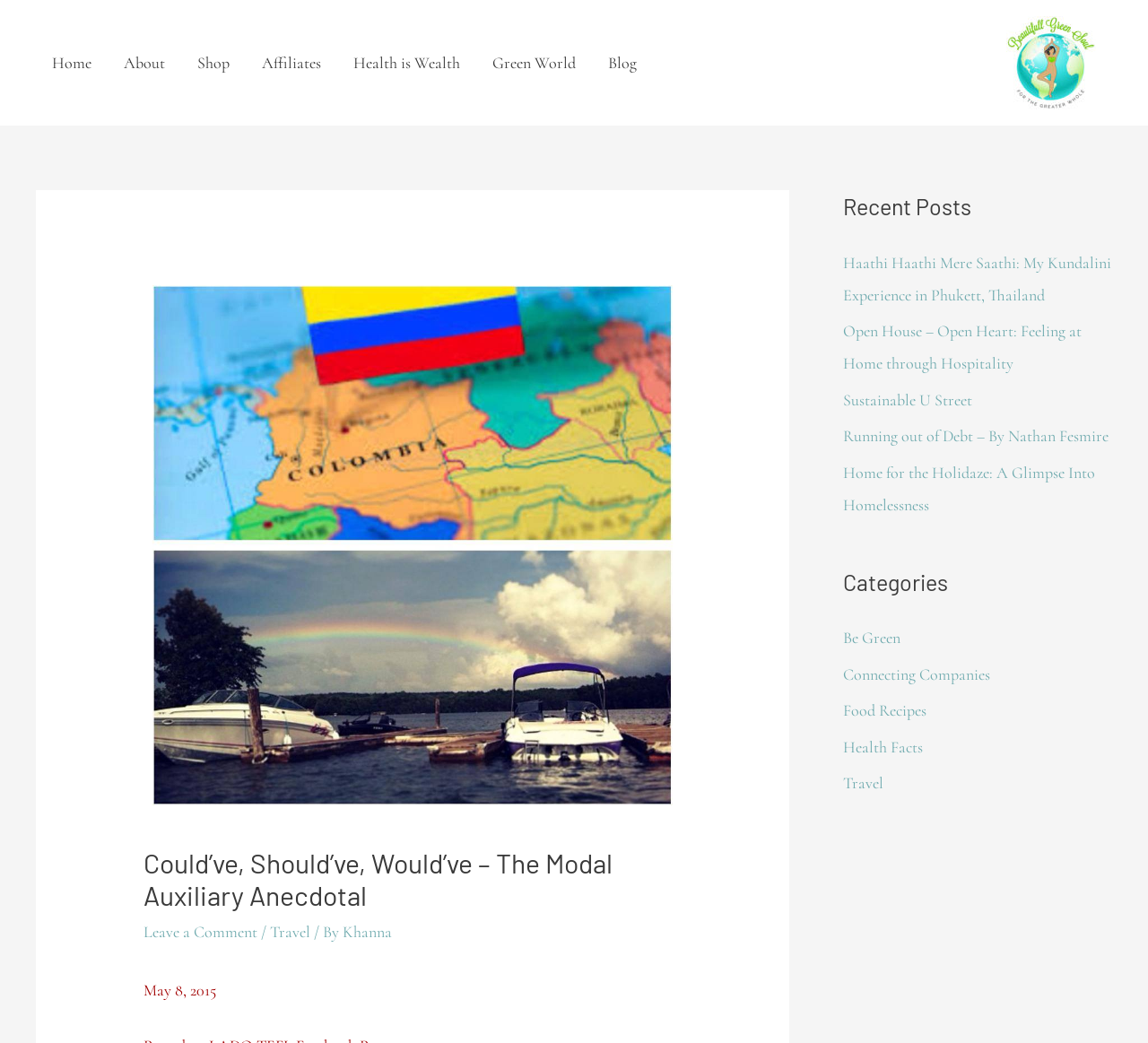Create a full and detailed caption for the entire webpage.

The webpage is about a blog called "Beautifull Green Soul" with a focus on health, wellness, and sustainability. At the top of the page, there is a logo image and a link with the same name, "Beautifull Green Soul". Below this, there is a navigation menu with seven links: "Home", "About", "Shop", "Affiliates", "Health is Wealth", "Green World", and "Blog".

The main content of the page is a blog post titled "Could’ve, Should’ve, Would’ve – The Modal Auxiliary Anecdotal". The post has a heading and a link to leave a comment. Below the heading, there is a line of text with the author's name, "Khanna", and the date of the post, "May 8, 2015".

To the right of the main content, there are two sections. The top section is titled "Recent Posts" and lists five links to other blog posts with titles such as "Haathi Haathi Mere Saathi: My Kundalini Experience in Phukett, Thailand" and "Home for the Holidaze: A Glimpse Into Homelessness". The bottom section is titled "Categories" and lists five links to categories such as "Be Green", "Food Recipes", and "Travel".